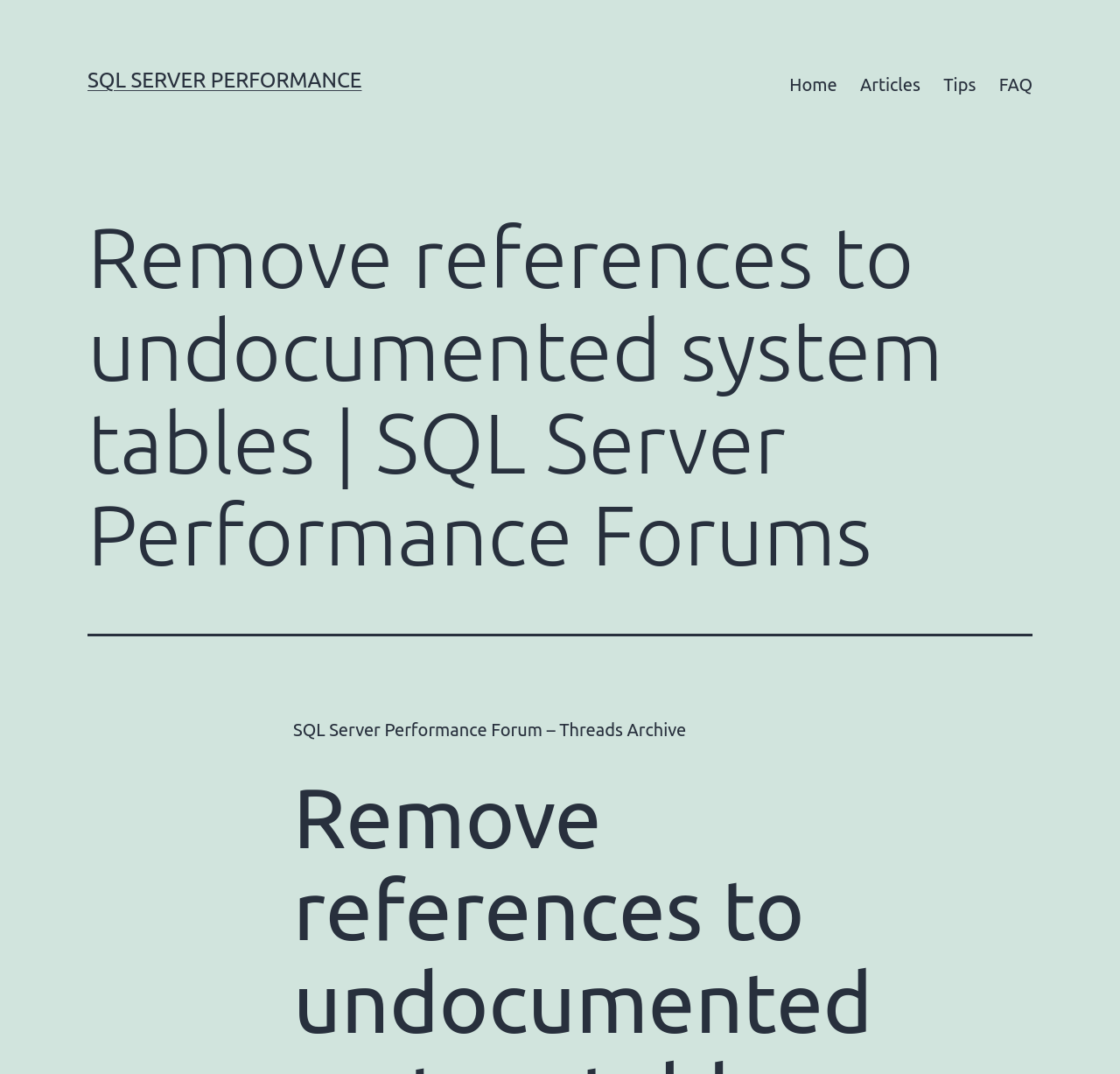Respond with a single word or phrase to the following question: What is the name of the thread or topic being discussed?

Remove references to undocumented system tables